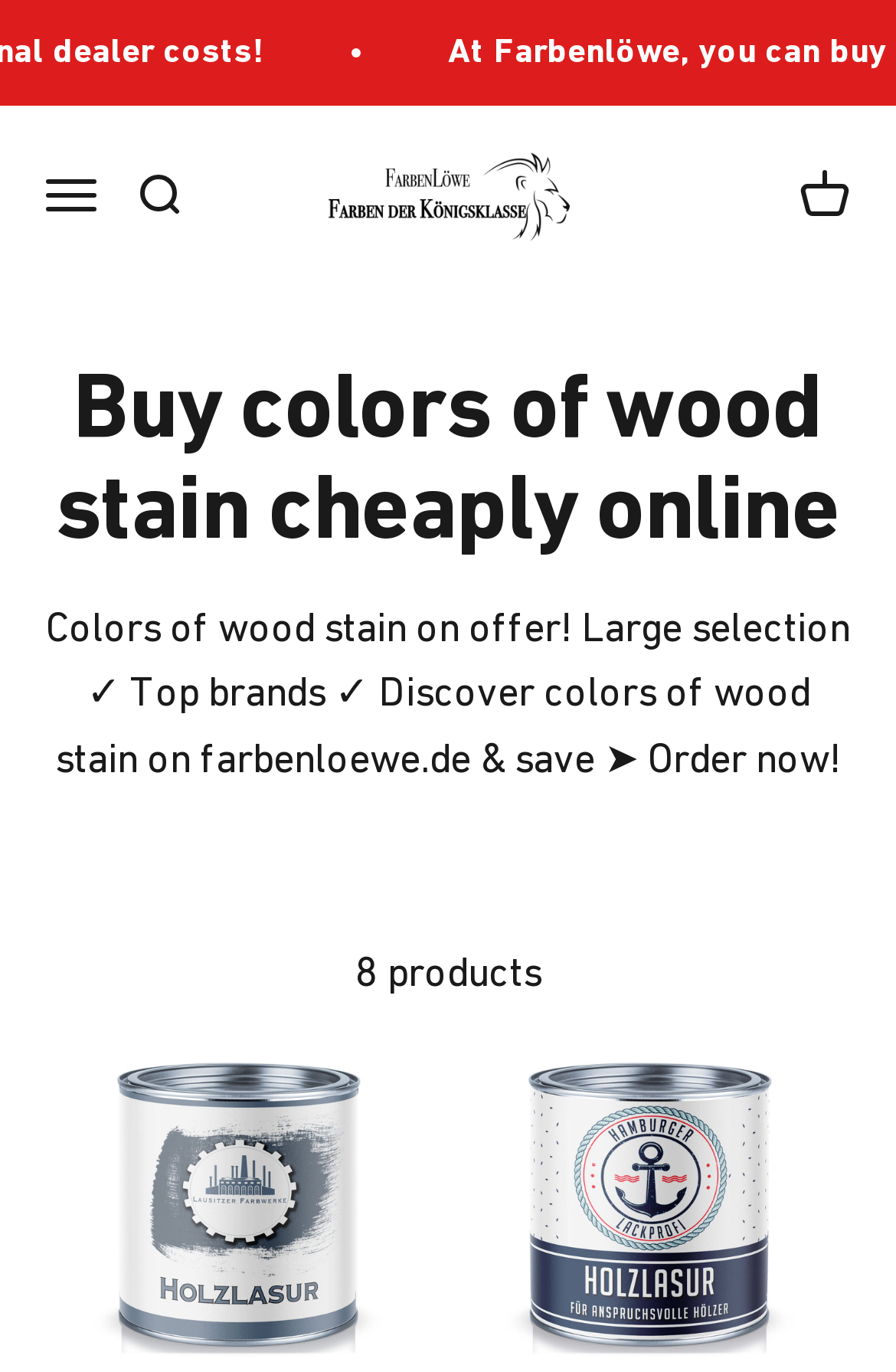From the screenshot, find the bounding box of the UI element matching this description: "Open navigation menu". Supply the bounding box coordinates in the form [left, top, right, bottom], each a float between 0 and 1.

[0.051, 0.122, 0.108, 0.159]